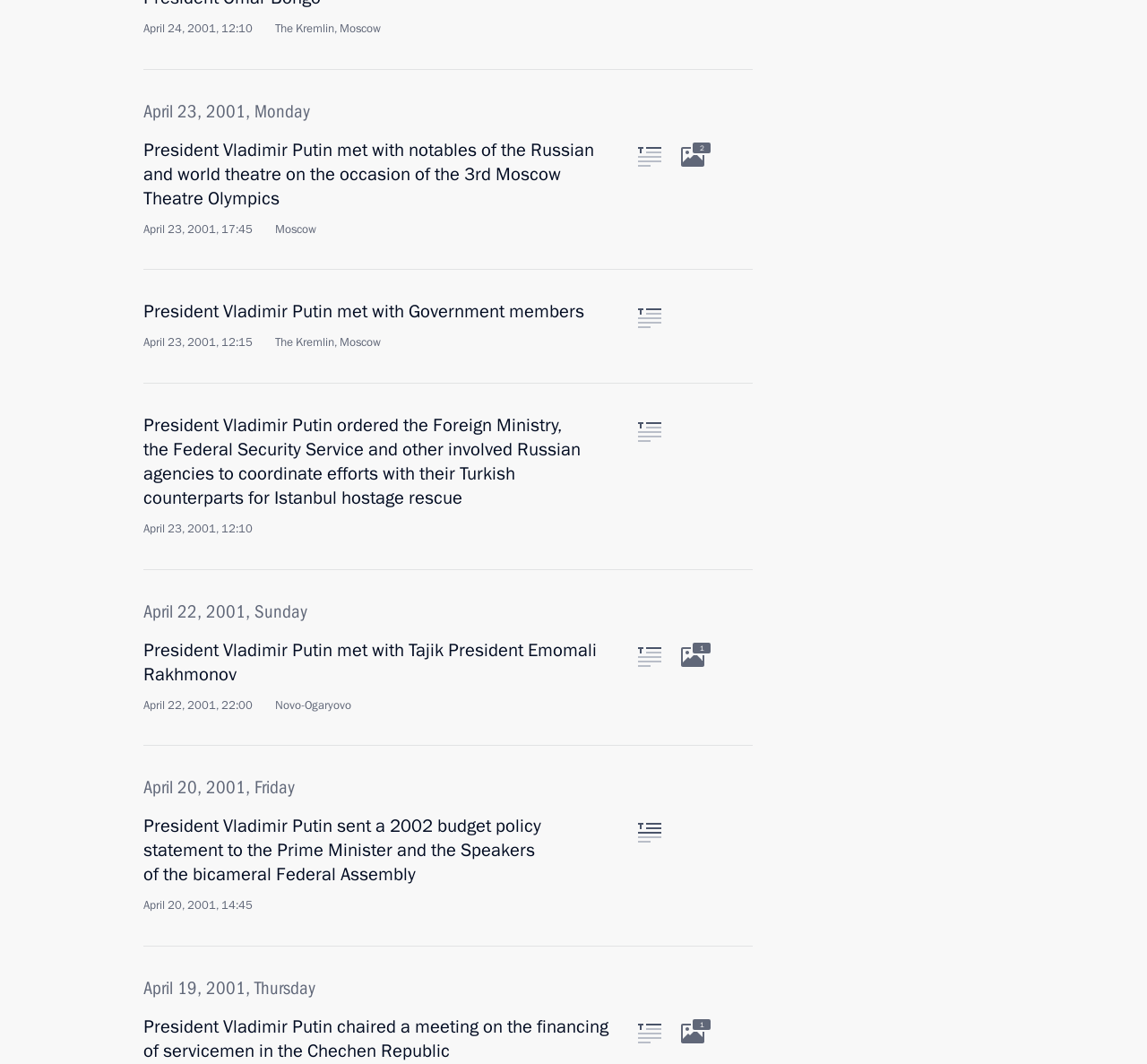By analyzing the image, answer the following question with a detailed response: What is the topic of the first link?

I looked at the OCR text of the first link, which is 'President Vladimir Putin held a meeting with Syrian Foreign Minister Farouk Sharaa April 16, 2001, 17:30The Kremlin, Moscow', and determined that the topic is a meeting with the Syrian Foreign Minister.